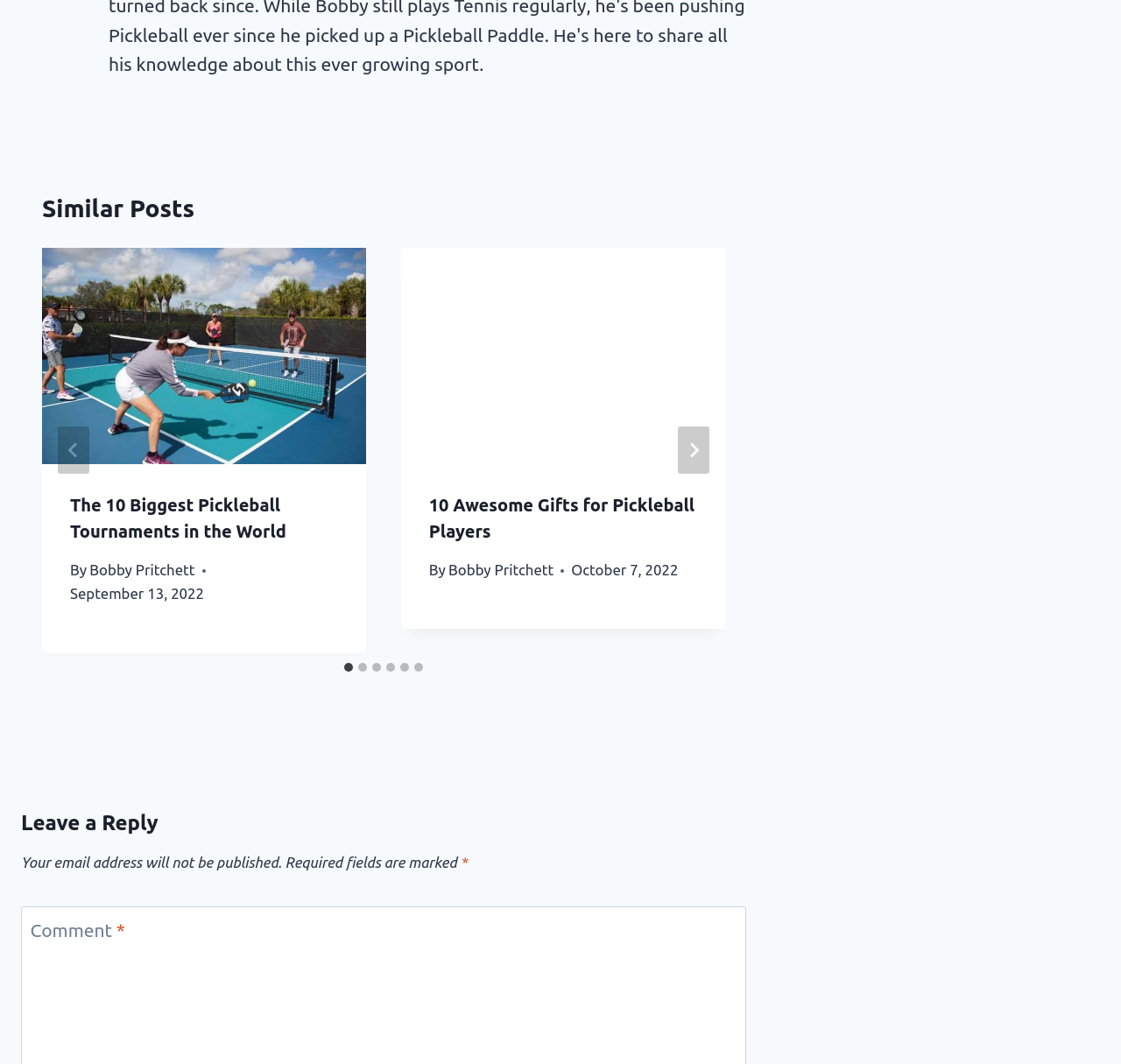Extract the bounding box coordinates for the described element: "aria-label="Next"". The coordinates should be represented as four float numbers between 0 and 1: [left, top, right, bottom].

[0.604, 0.401, 0.632, 0.445]